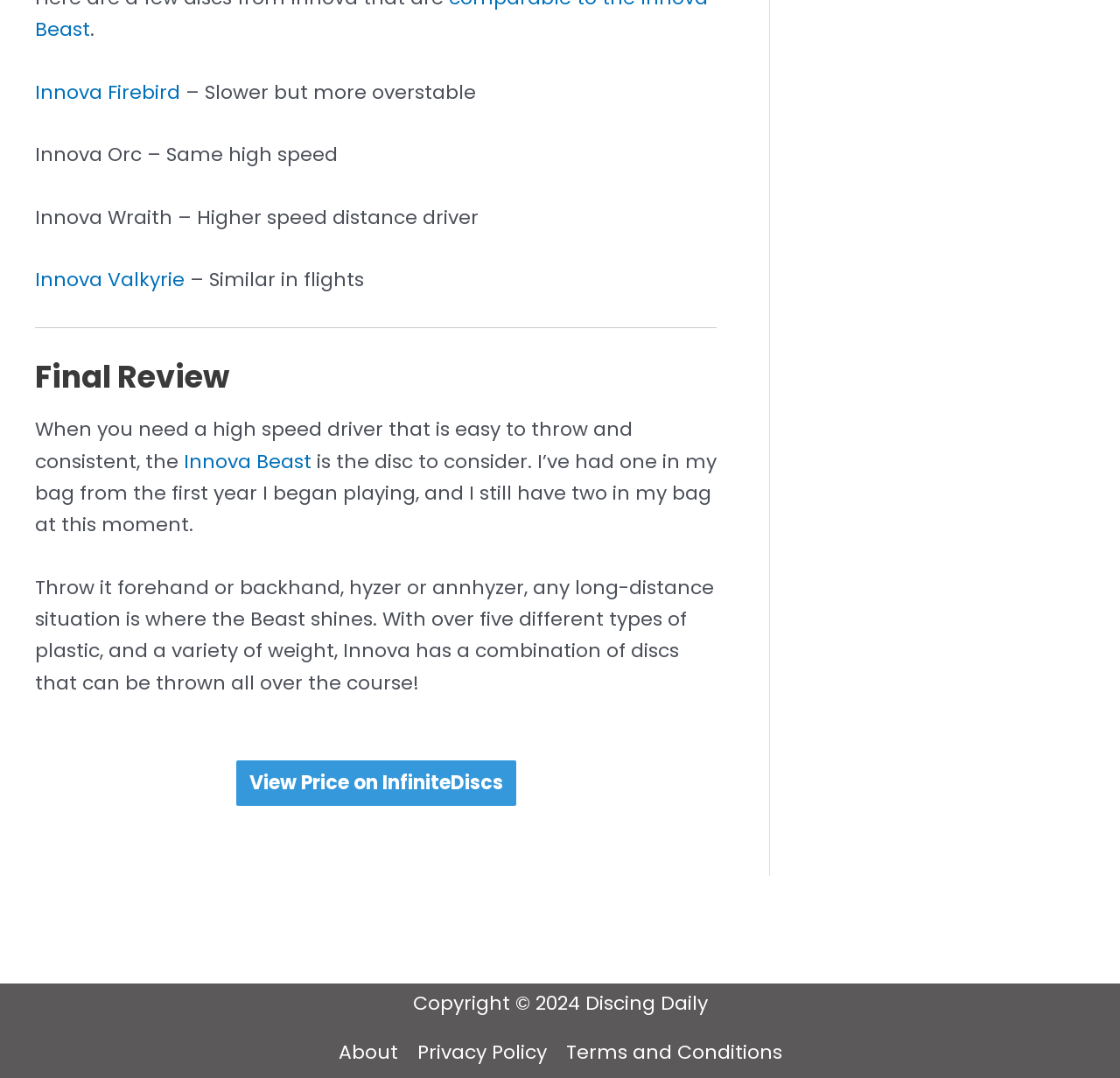By analyzing the image, answer the following question with a detailed response: What is the purpose of the Innova Beast disc?

According to the text, the Innova Beast disc is suitable for long-distance throwing, and it shines in situations where a high speed driver is needed. The text also mentions that it can be thrown forehand or backhand, and in various angles, making it a versatile disc for long-distance throwing.